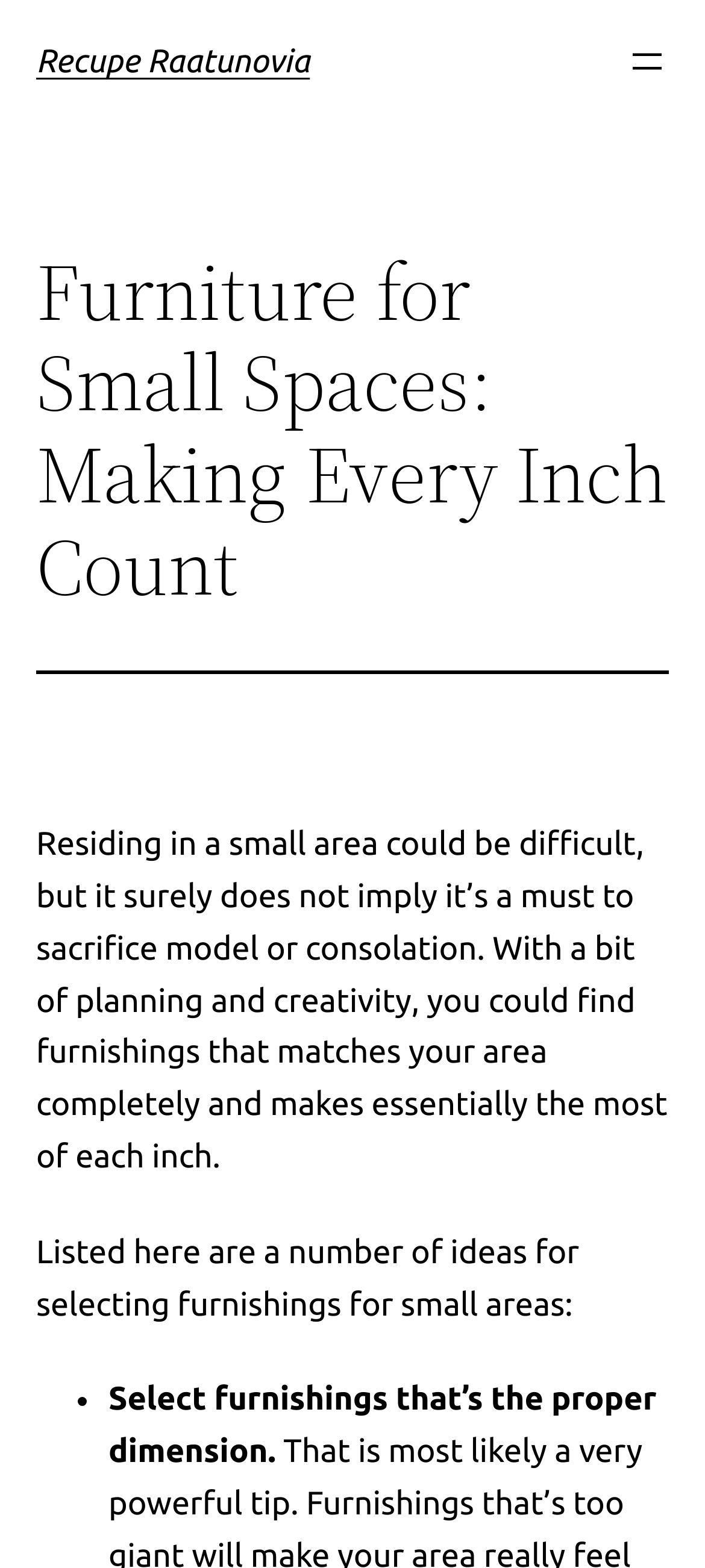What is the main topic of this webpage?
Using the image, give a concise answer in the form of a single word or short phrase.

Furniture for small spaces